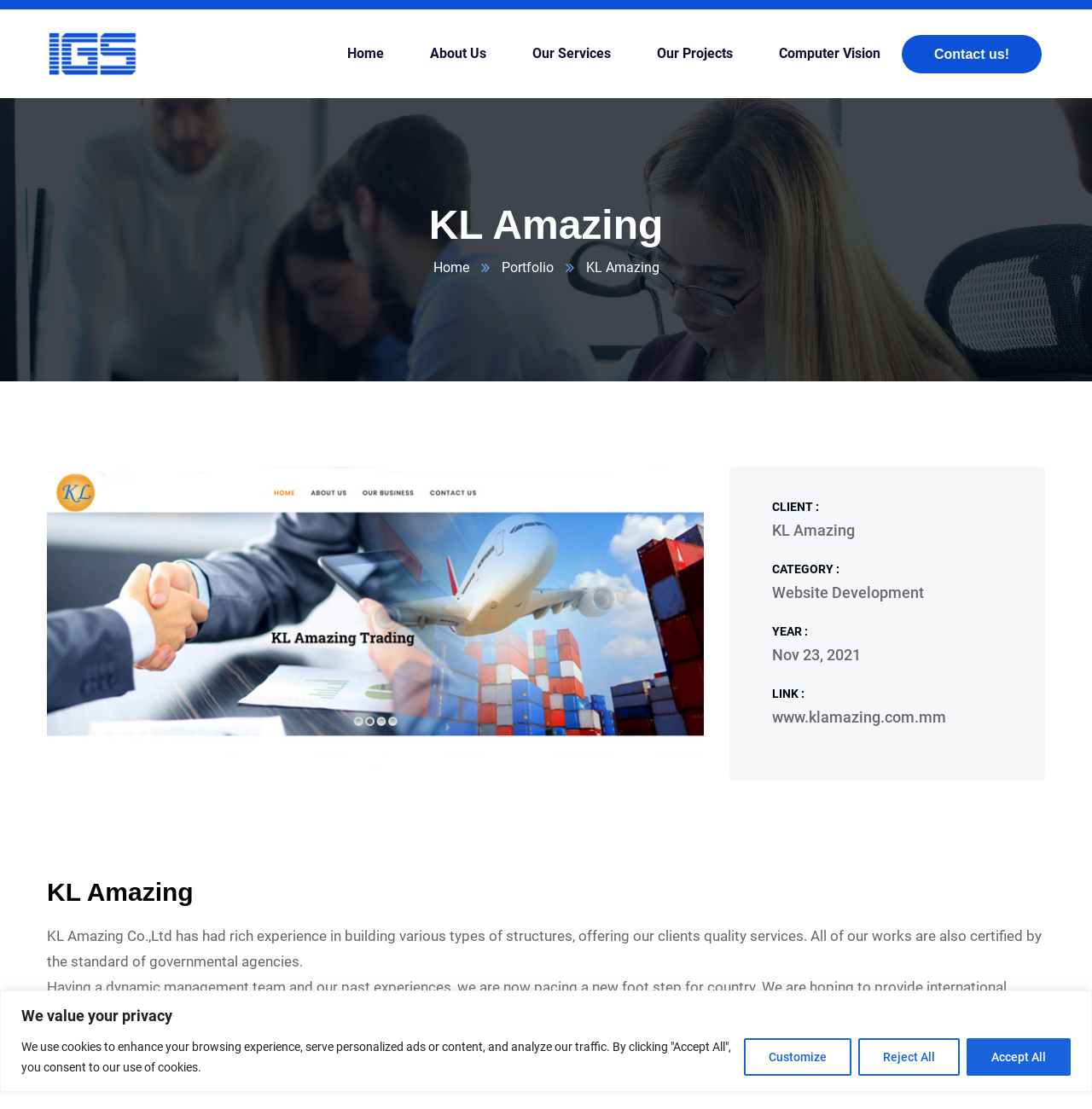Using the image as a reference, answer the following question in as much detail as possible:
How many navigation links are there?

The number of navigation links is obtained by counting the link elements 'Home', 'About Us', 'Our Services', 'Our Projects', and 'Computer Vision' which are located at the top of the webpage.